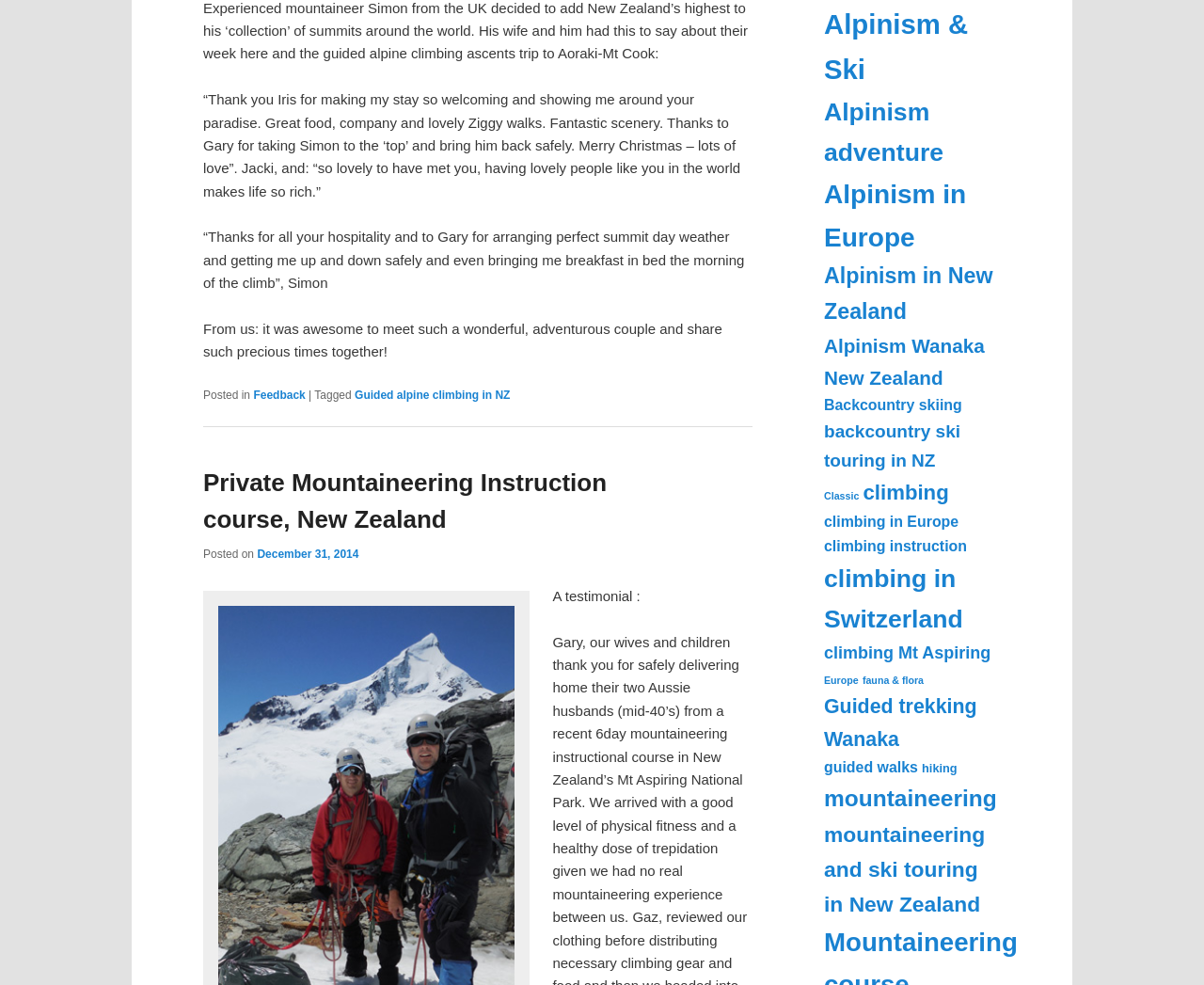Reply to the question with a single word or phrase:
What is the date of the post?

December 31, 2014